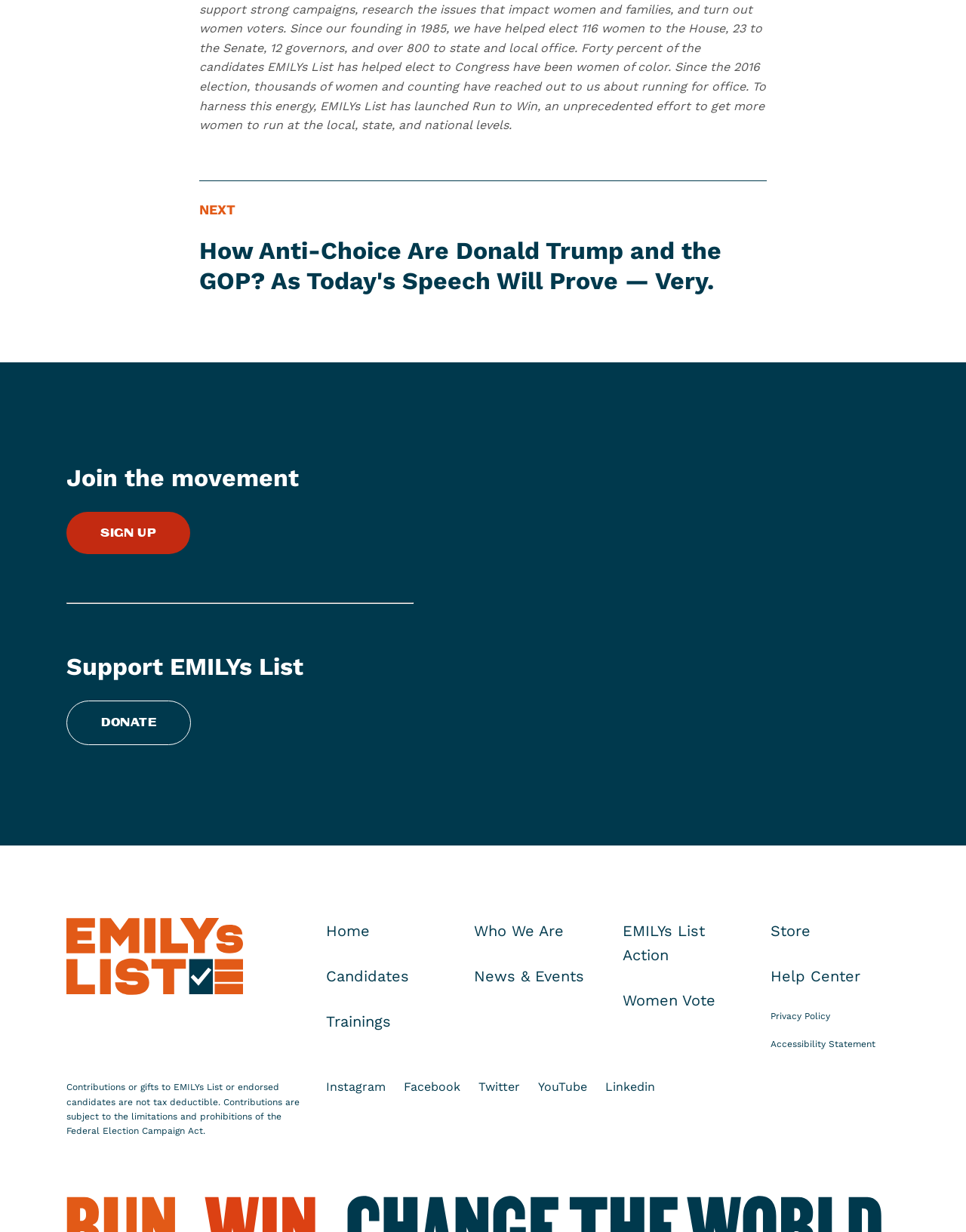What is the primary navigation menu located at?
Carefully examine the image and provide a detailed answer to the question.

The primary navigation menu is located at the bottom of the webpage, which is typically referred to as the footer section. It contains links to various pages such as 'Home', 'Candidates', and 'News & Events'.